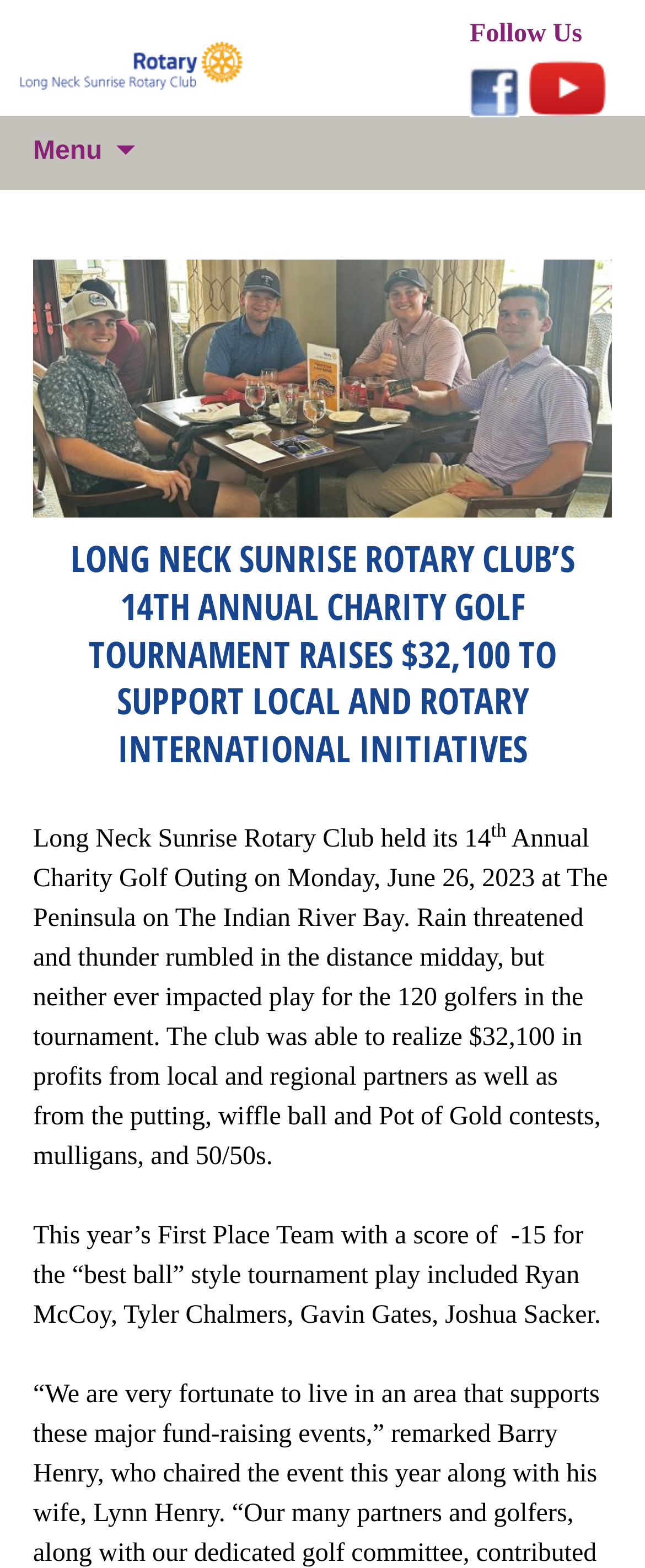Please respond to the question with a concise word or phrase:
What was the profit from the tournament?

$32,100